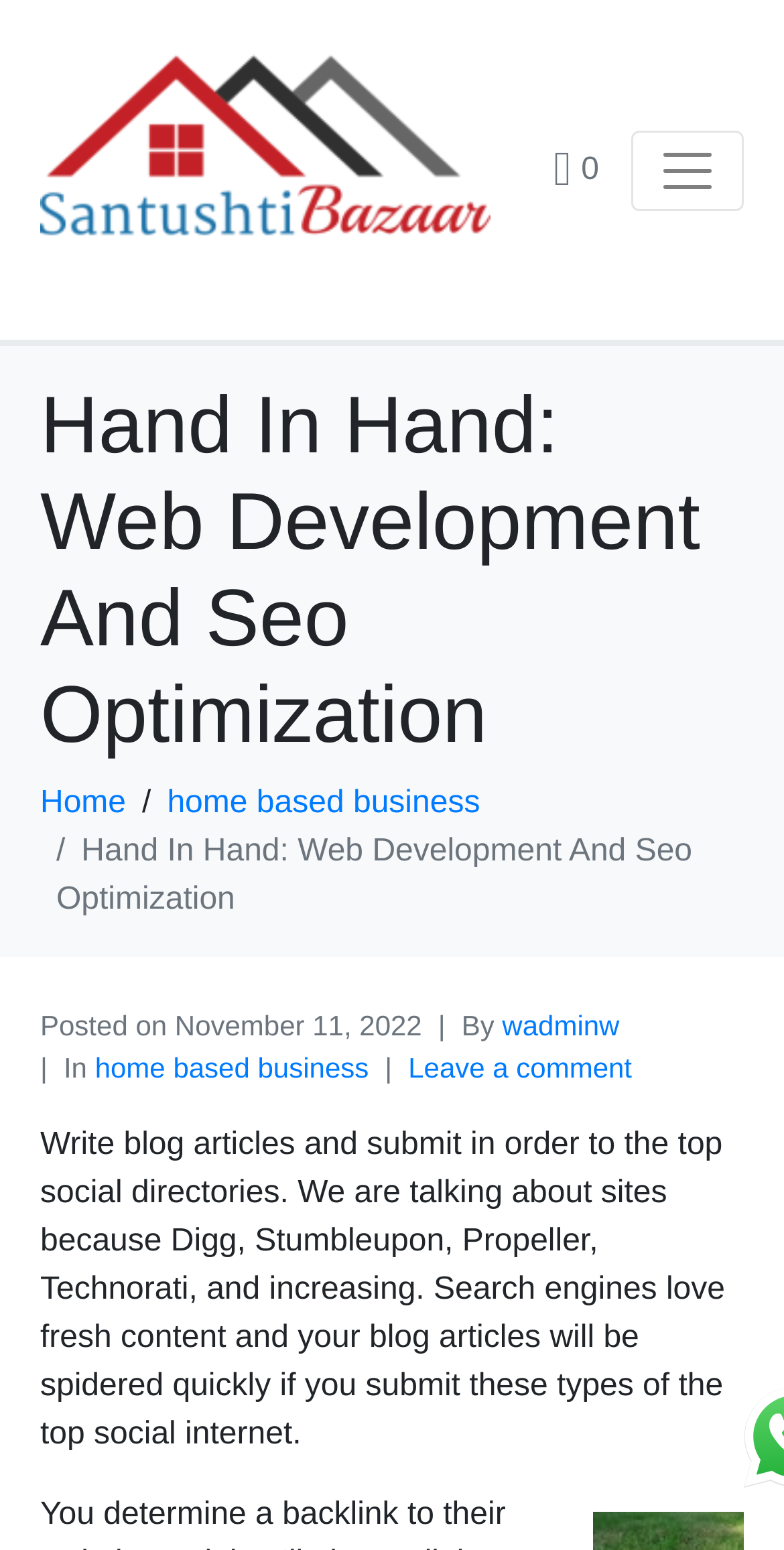Please determine the main heading text of this webpage.

Hand In Hand: Web Development And Seo Optimization